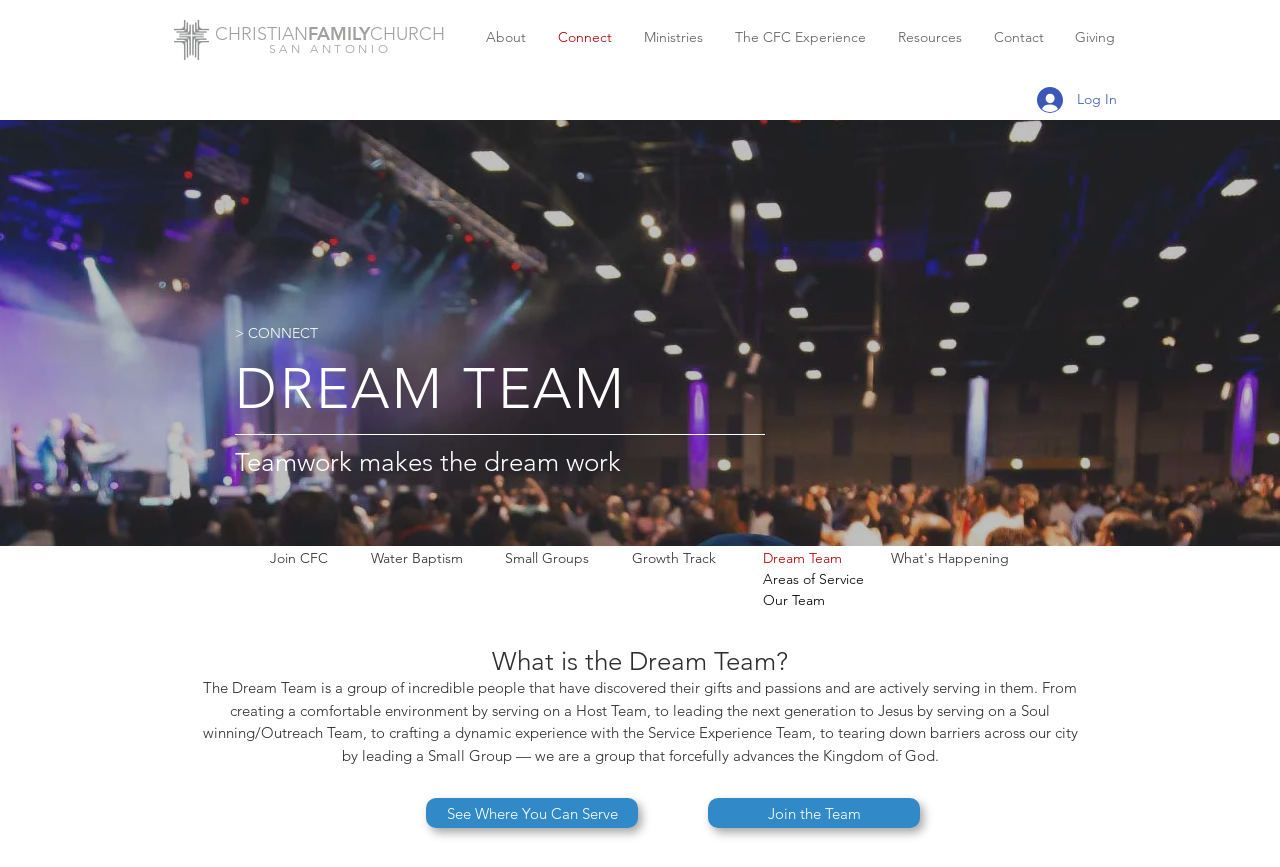Locate the bounding box coordinates of the element's region that should be clicked to carry out the following instruction: "Navigate to About page". The coordinates need to be four float numbers between 0 and 1, i.e., [left, top, right, bottom].

[0.368, 0.029, 0.424, 0.058]